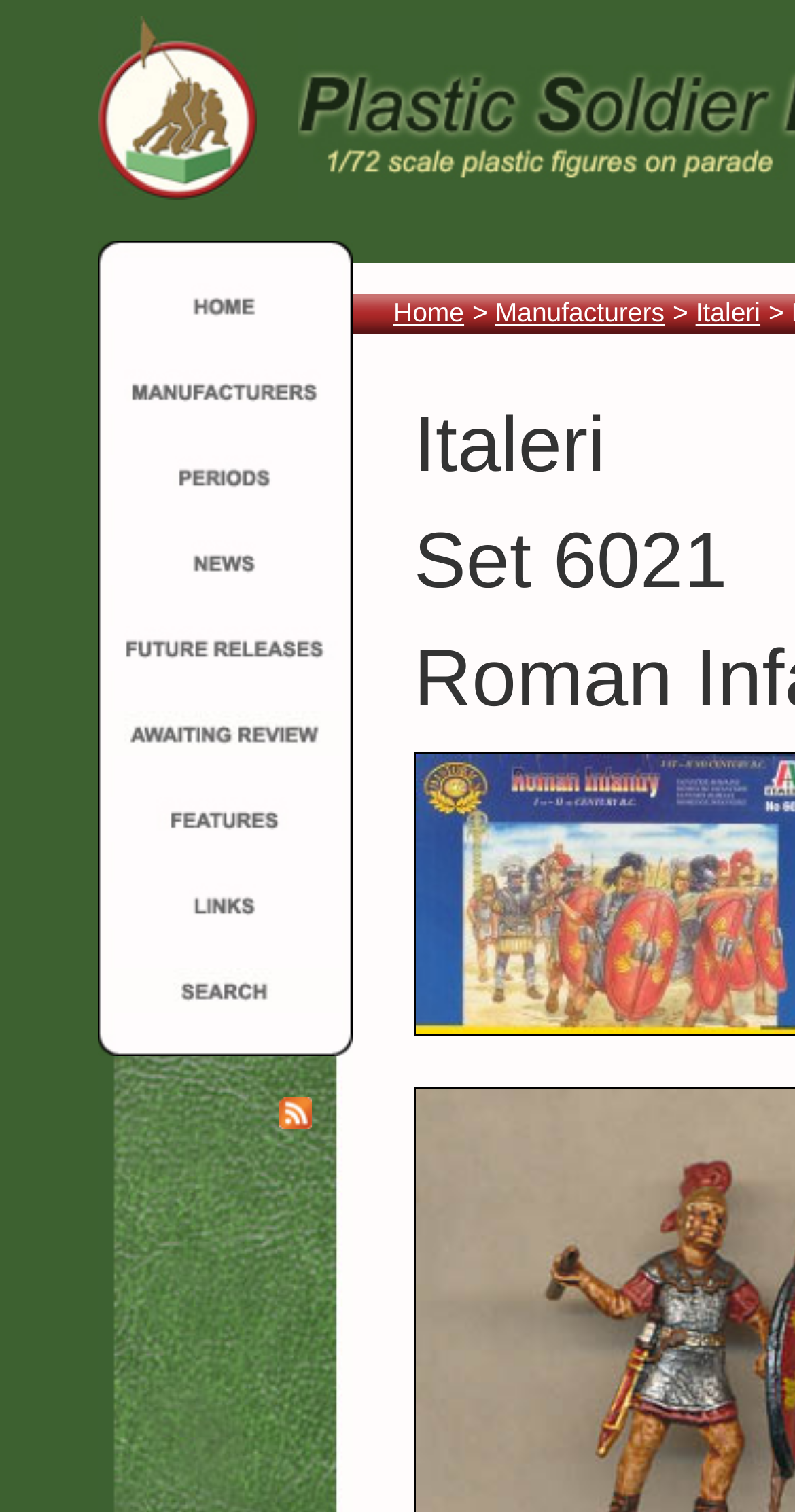What type of content does this website provide?
Examine the webpage screenshot and provide an in-depth answer to the question.

Based on the webpage structure and content, it appears that this website provides reviews of plastic soldier sets, as evidenced by the review of the Italeri Roman Infantry set on this page.